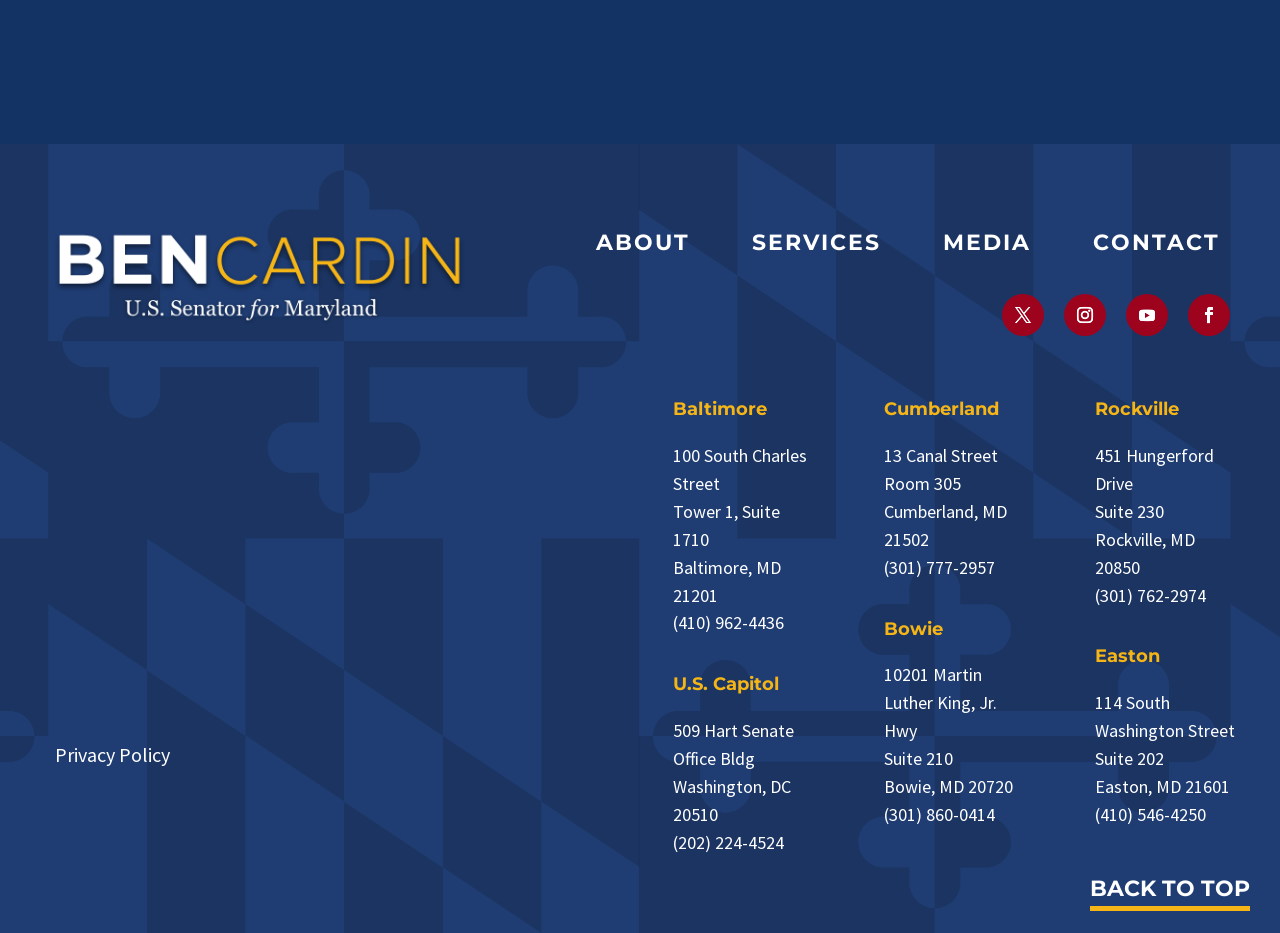Find the bounding box coordinates for the area that must be clicked to perform this action: "Call Cumberland office".

[0.691, 0.596, 0.777, 0.62]